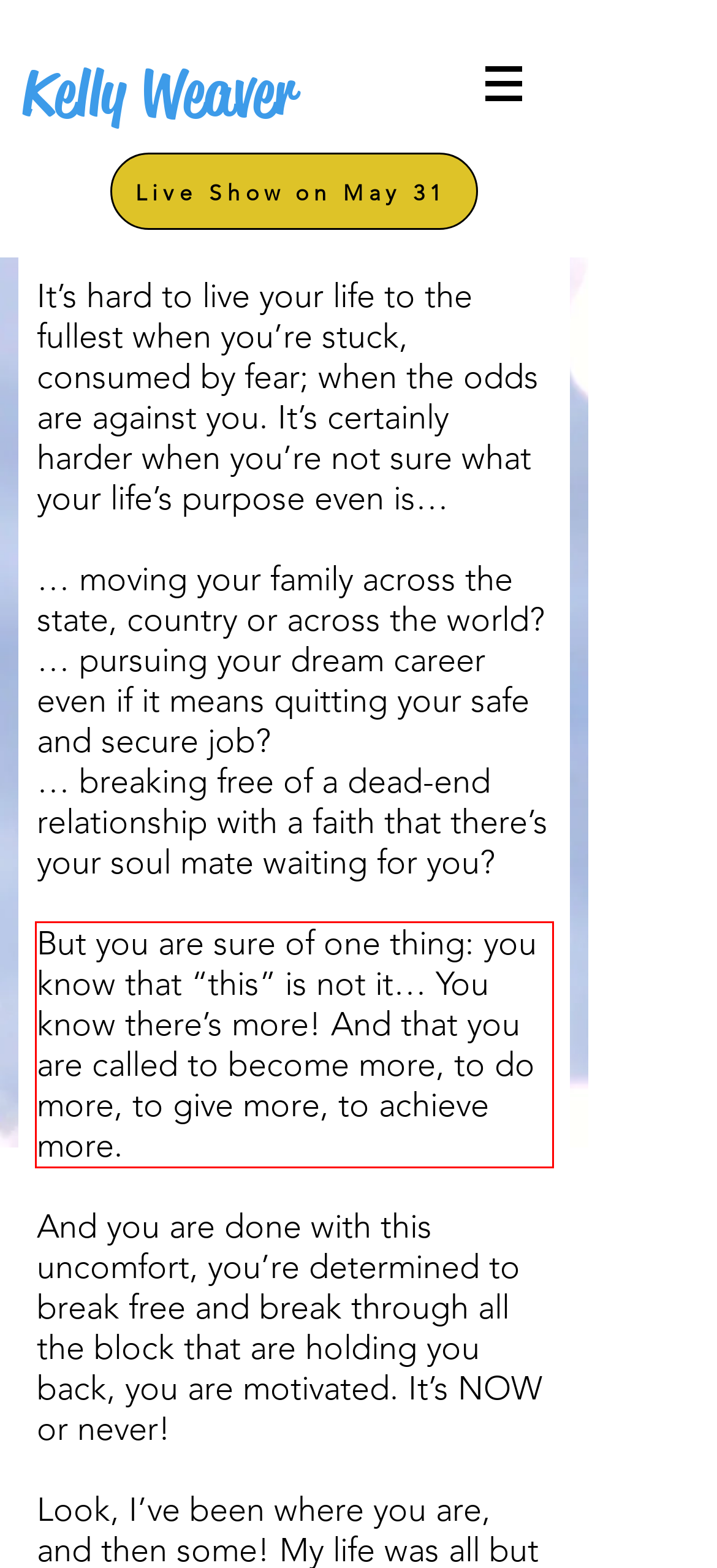Observe the screenshot of the webpage that includes a red rectangle bounding box. Conduct OCR on the content inside this red bounding box and generate the text.

But you are sure of one thing: you know that “this” is not it… You know there’s more! And that you are called to become more, to do more, to give more, to achieve more.